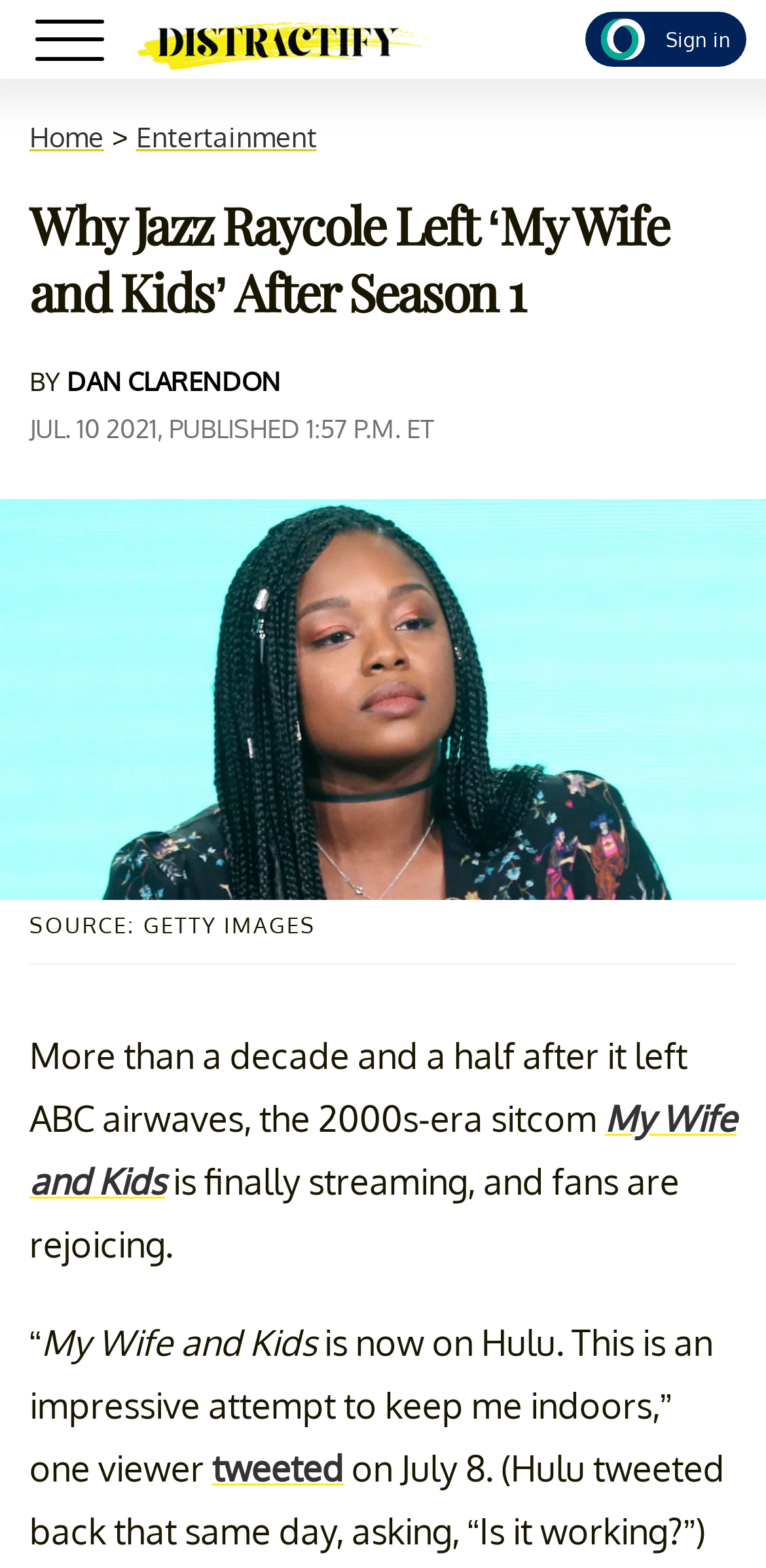Who is the author of the article?
Please provide a detailed and thorough answer to the question.

The author's name can be found in the article's metadata, specifically in the section 'BY DAN CLARENDON' which is located above the article's content.